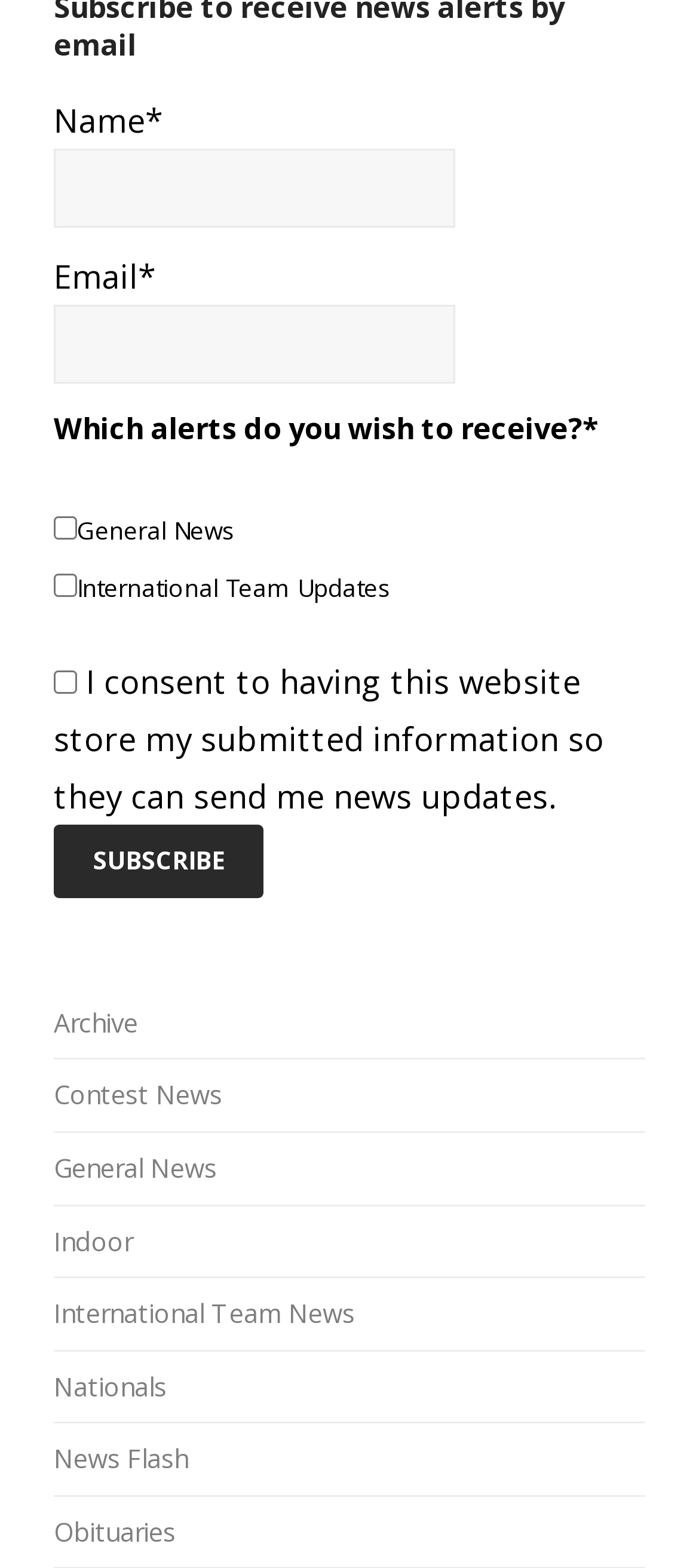Show the bounding box coordinates for the element that needs to be clicked to execute the following instruction: "Follow us on Facebook". Provide the coordinates in the form of four float numbers between 0 and 1, i.e., [left, top, right, bottom].

None